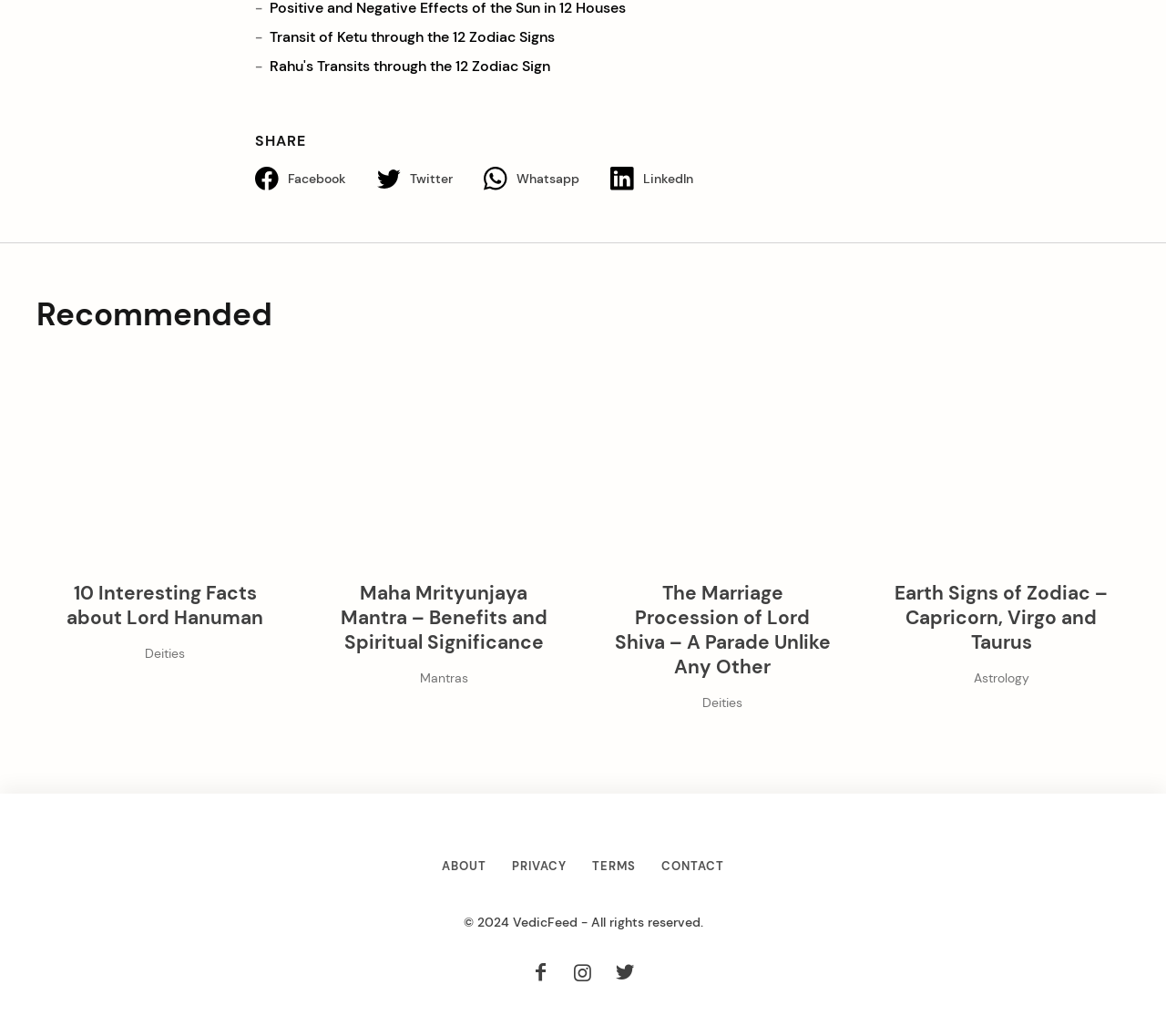How many social media sharing buttons are there?
Please use the image to provide an in-depth answer to the question.

I counted the number of social media sharing buttons, which are Facebook, Twitter, Whatsapp, and LinkedIn, and found that there are 4 buttons.